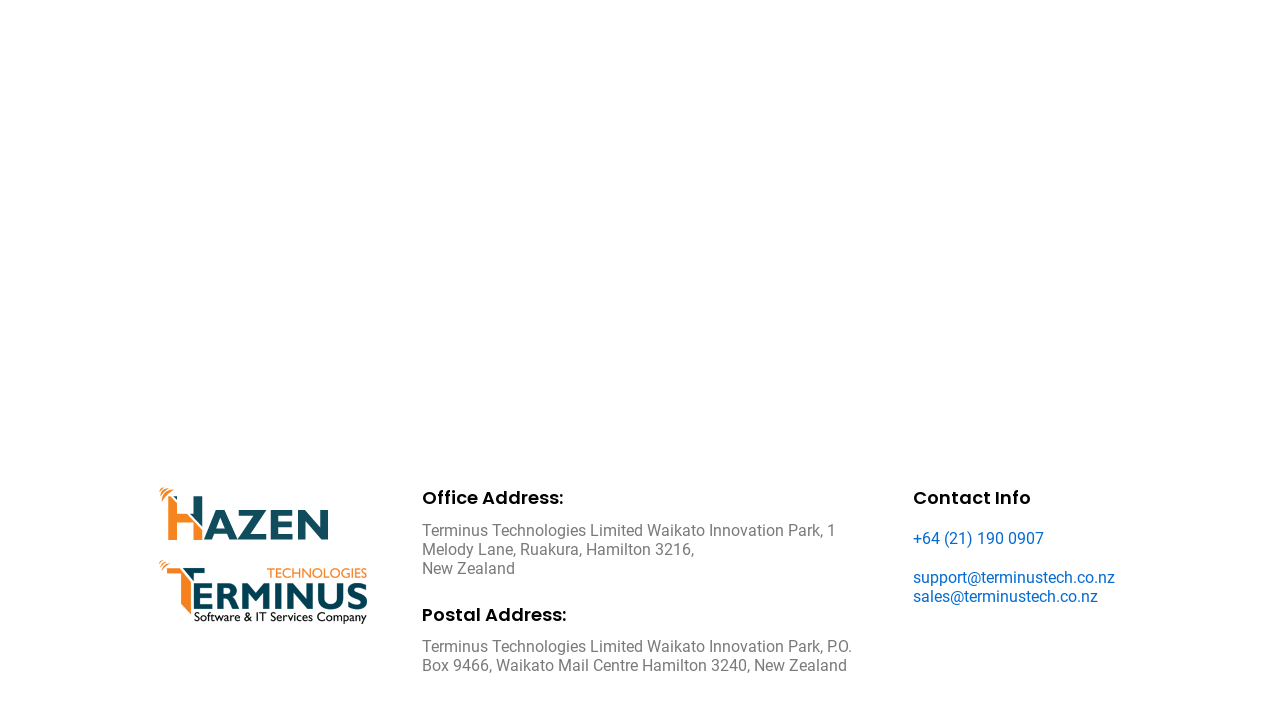What is the company's office address?
Please provide a comprehensive answer based on the information in the image.

I found the office address by looking at the 'Office Address:' heading and the corresponding StaticText element that contains the address.